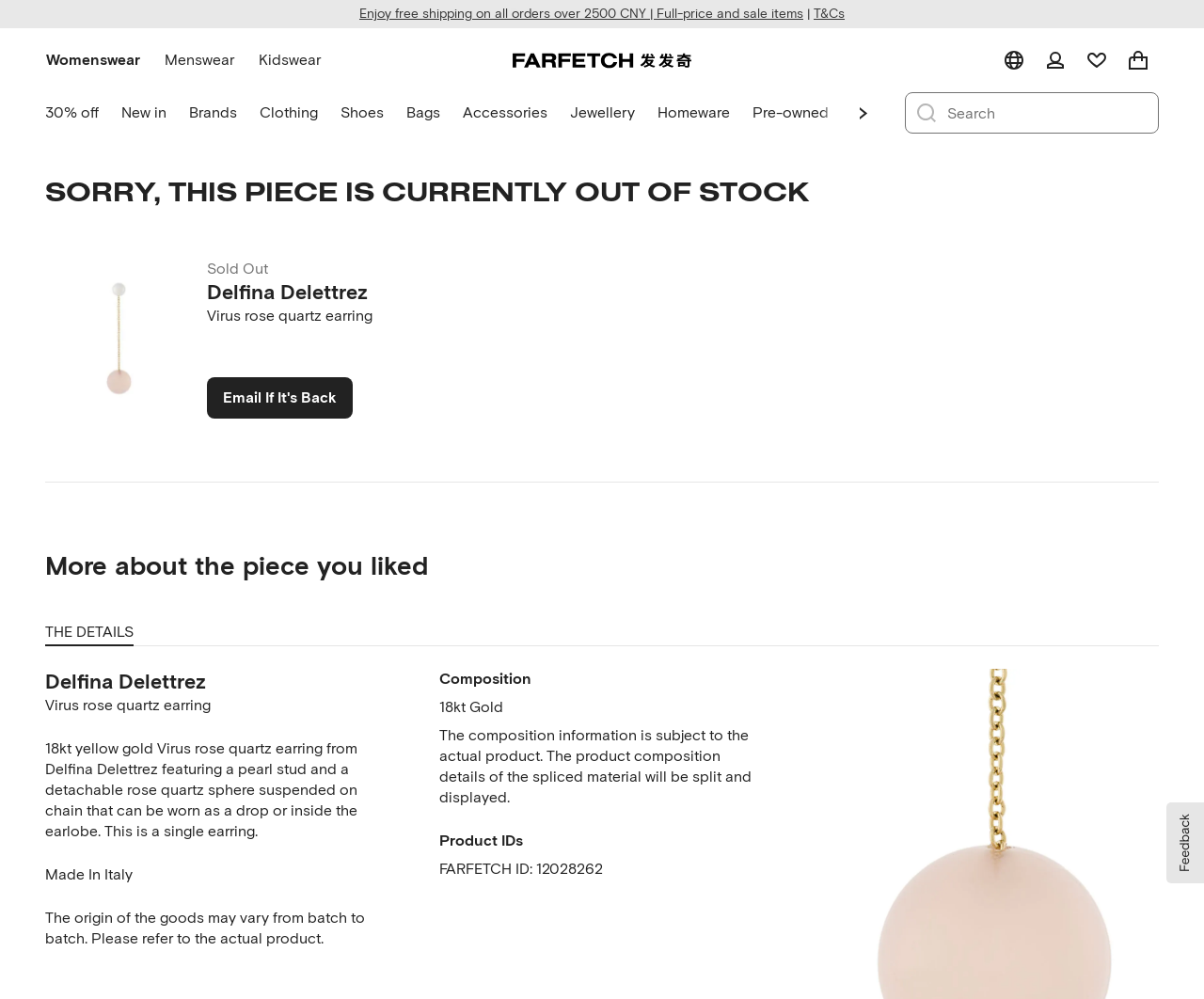Locate the bounding box coordinates of the clickable region to complete the following instruction: "View all posts by productkey."

None